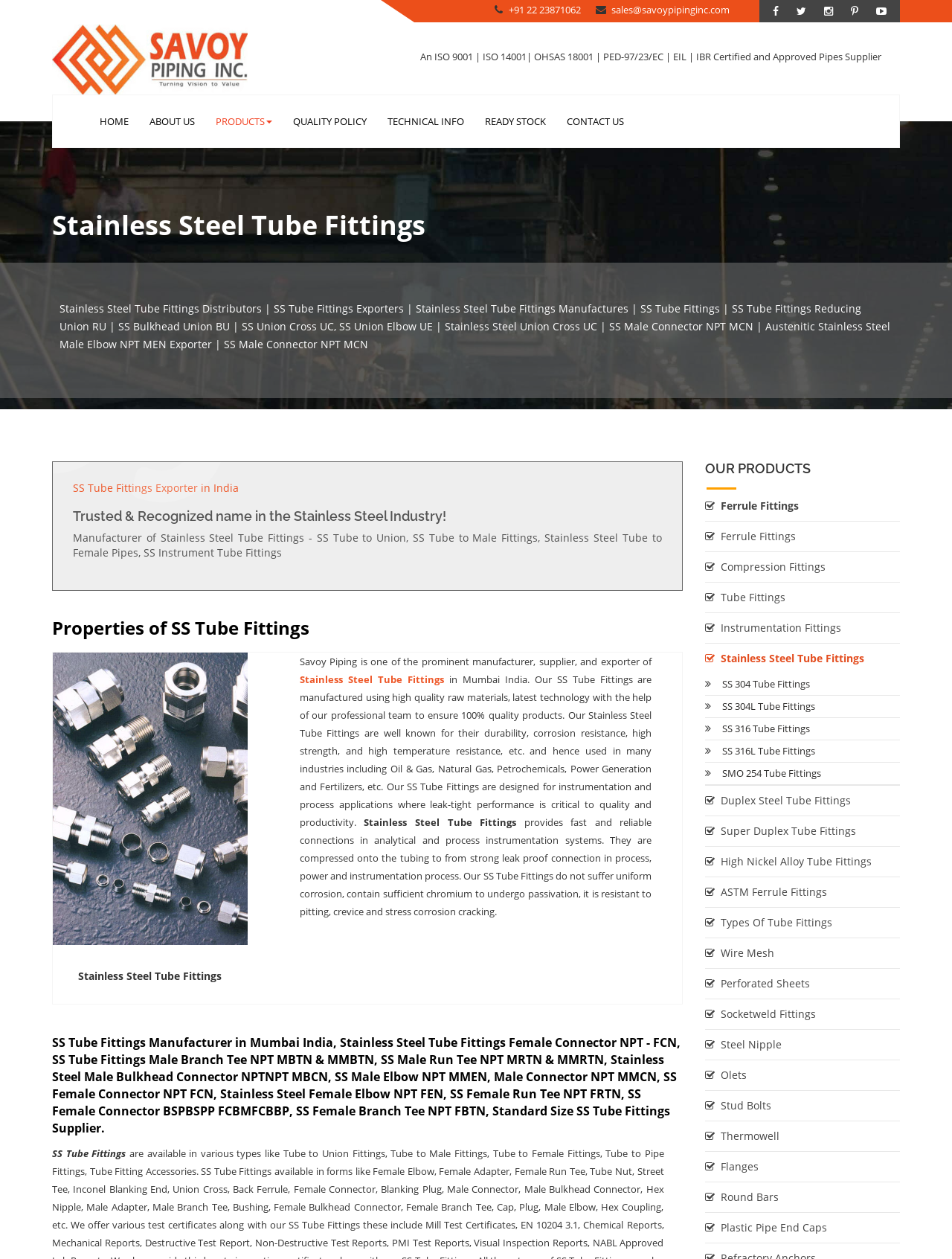Bounding box coordinates are to be given in the format (top-left x, top-left y, bottom-right x, bottom-right y). All values must be floating point numbers between 0 and 1. Provide the bounding box coordinate for the UI element described as: Olets

[0.74, 0.842, 0.945, 0.866]